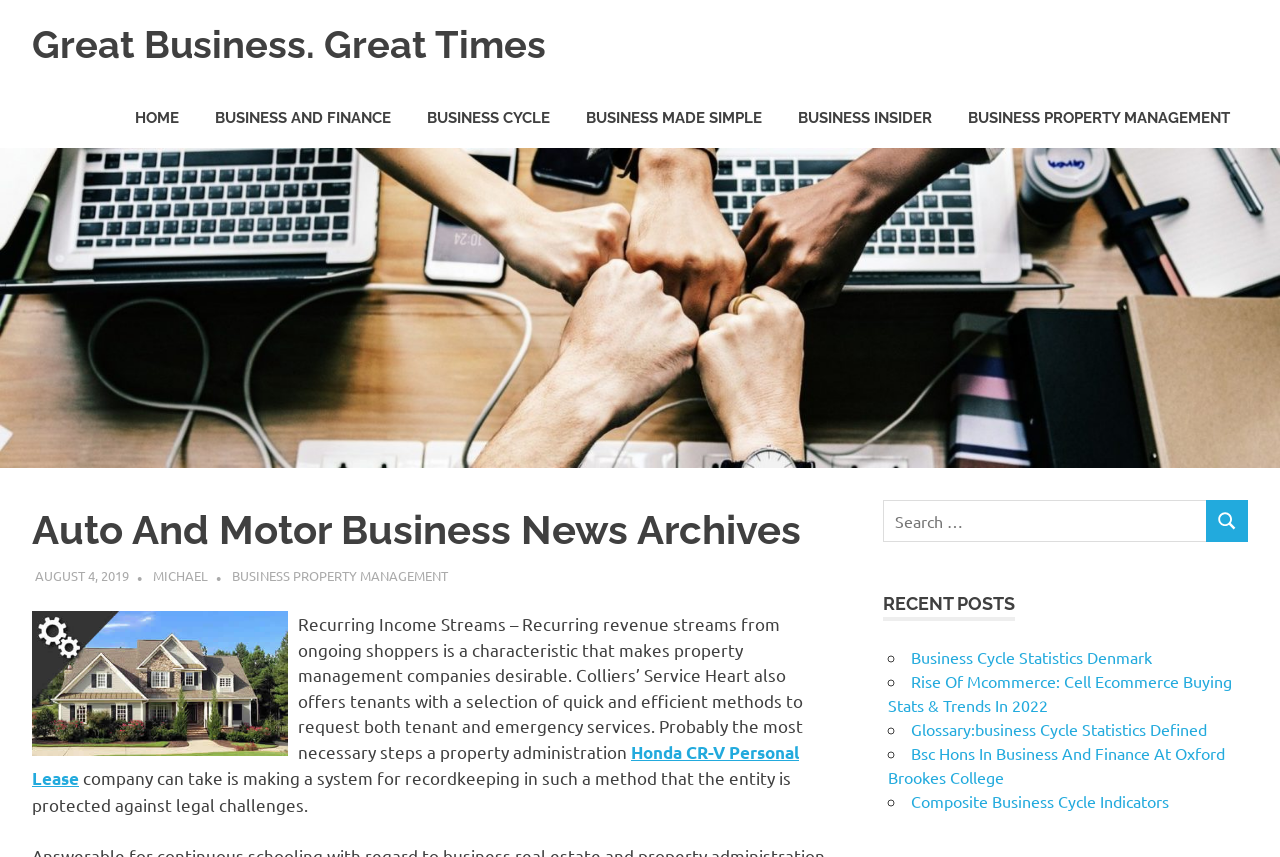Using the element description provided, determine the bounding box coordinates in the format (top-left x, top-left y, bottom-right x, bottom-right y). Ensure that all values are floating point numbers between 0 and 1. Element description: Great Business. Great Times

[0.025, 0.026, 0.427, 0.078]